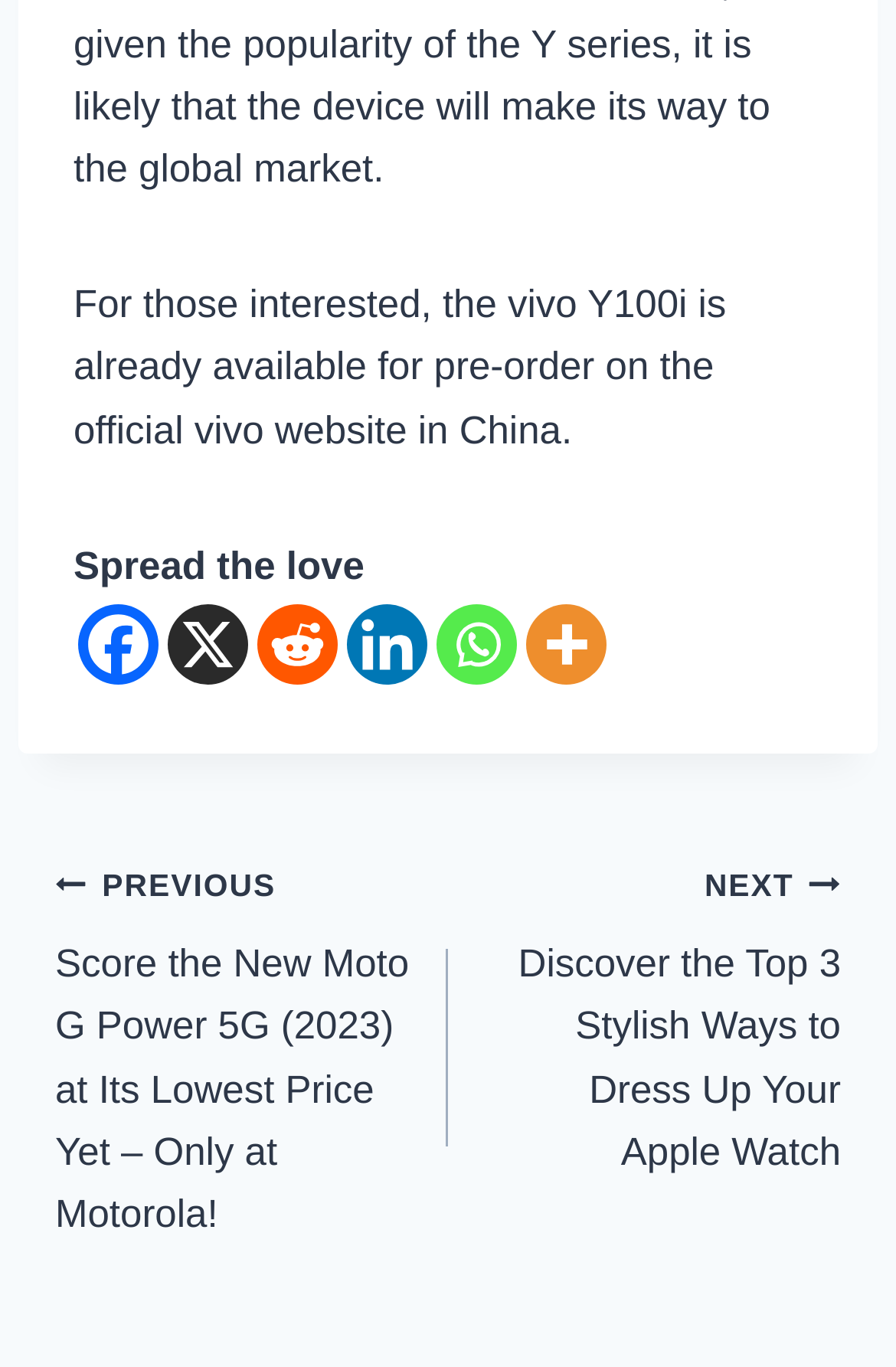Predict the bounding box coordinates of the UI element that matches this description: "title="More"". The coordinates should be in the format [left, top, right, bottom] with each value between 0 and 1.

[0.587, 0.442, 0.677, 0.501]